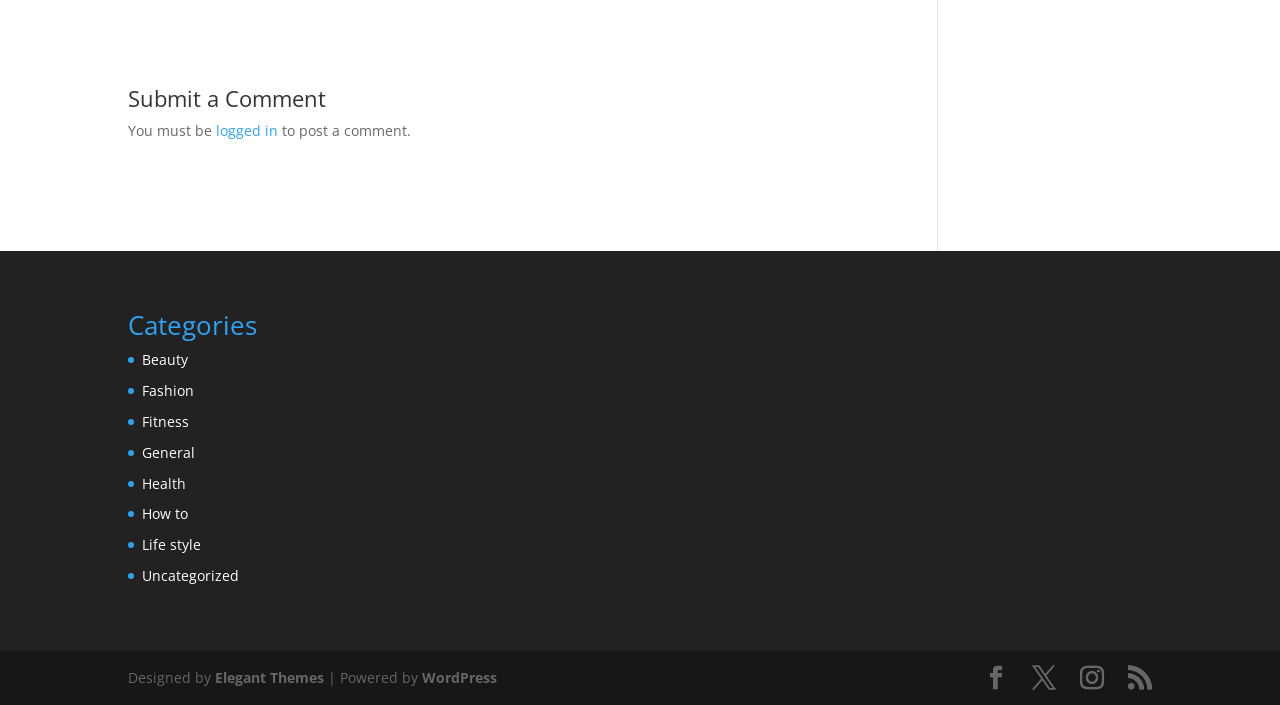Can you find the bounding box coordinates of the area I should click to execute the following instruction: "Visit WordPress"?

[0.33, 0.948, 0.388, 0.975]